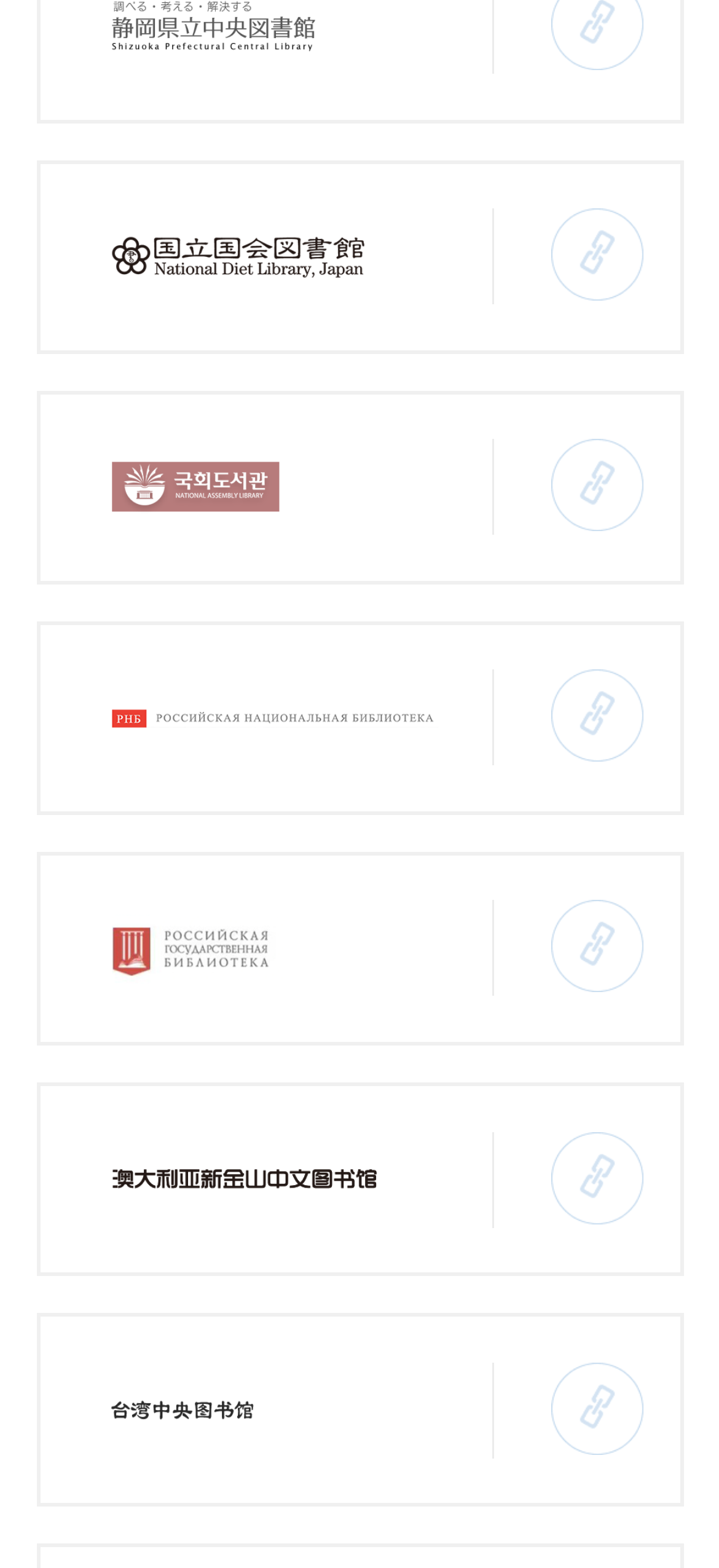Given the element description title="The Russian State Library", predict the bounding box coordinates for the UI element in the webpage screenshot. The format should be (top-left x, top-left y, bottom-right x, bottom-right y), and the values should be between 0 and 1.

[0.05, 0.543, 0.95, 0.667]